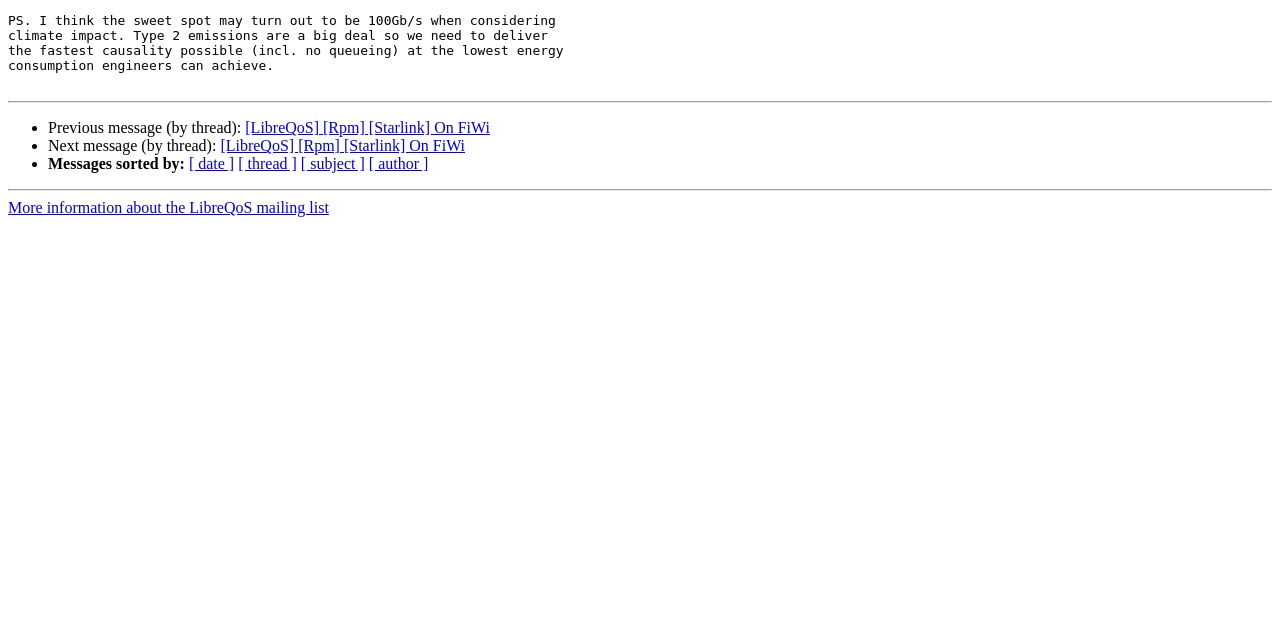Identify the bounding box of the UI element described as follows: "URP - Public relations office". Provide the coordinates as four float numbers in the range of 0 to 1 [left, top, right, bottom].

None